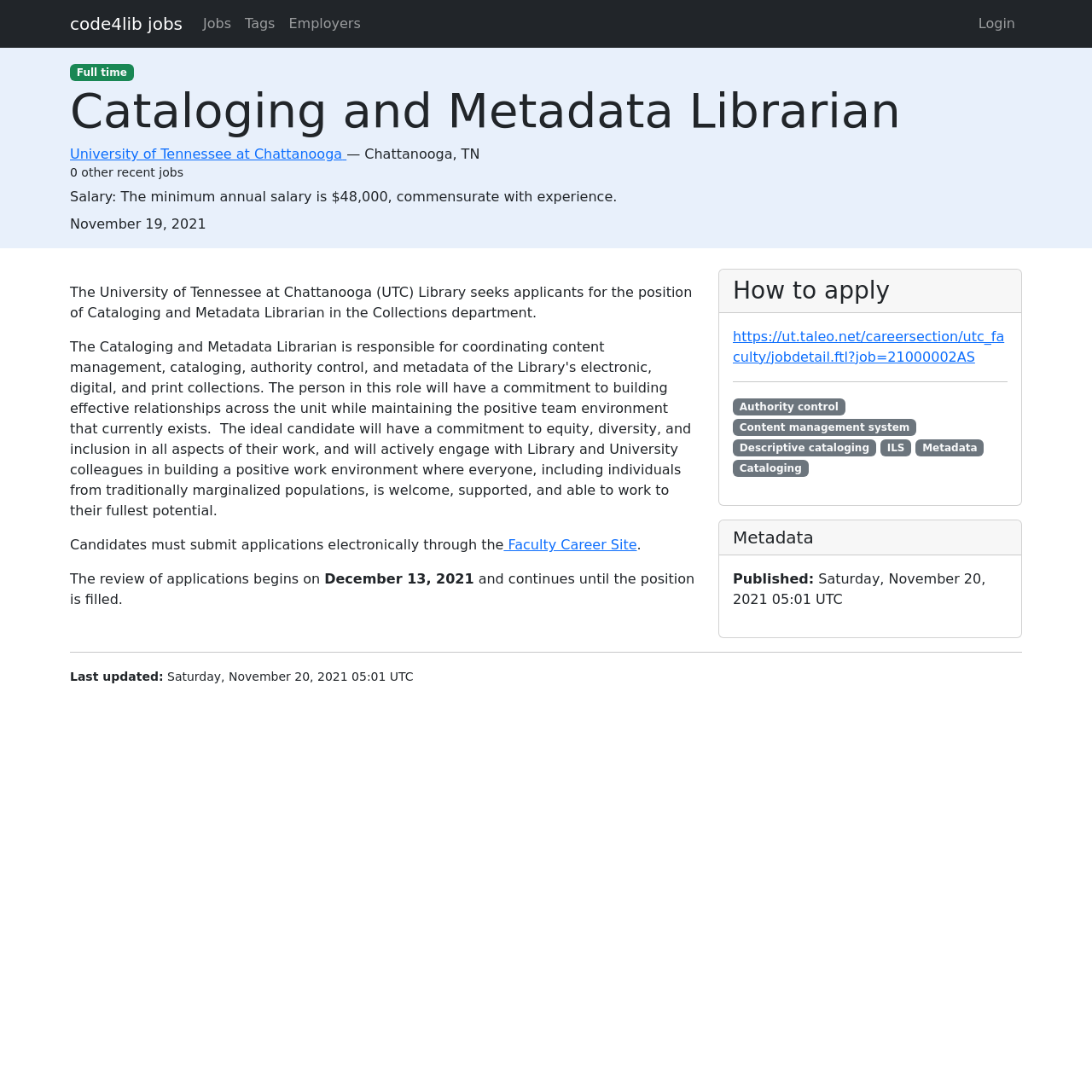Carefully examine the image and provide an in-depth answer to the question: What is the name of the university where the job is located?

I determined the university name by looking at the link element with the text 'University of Tennessee at Chattanooga' which is located near the job title and other job details.